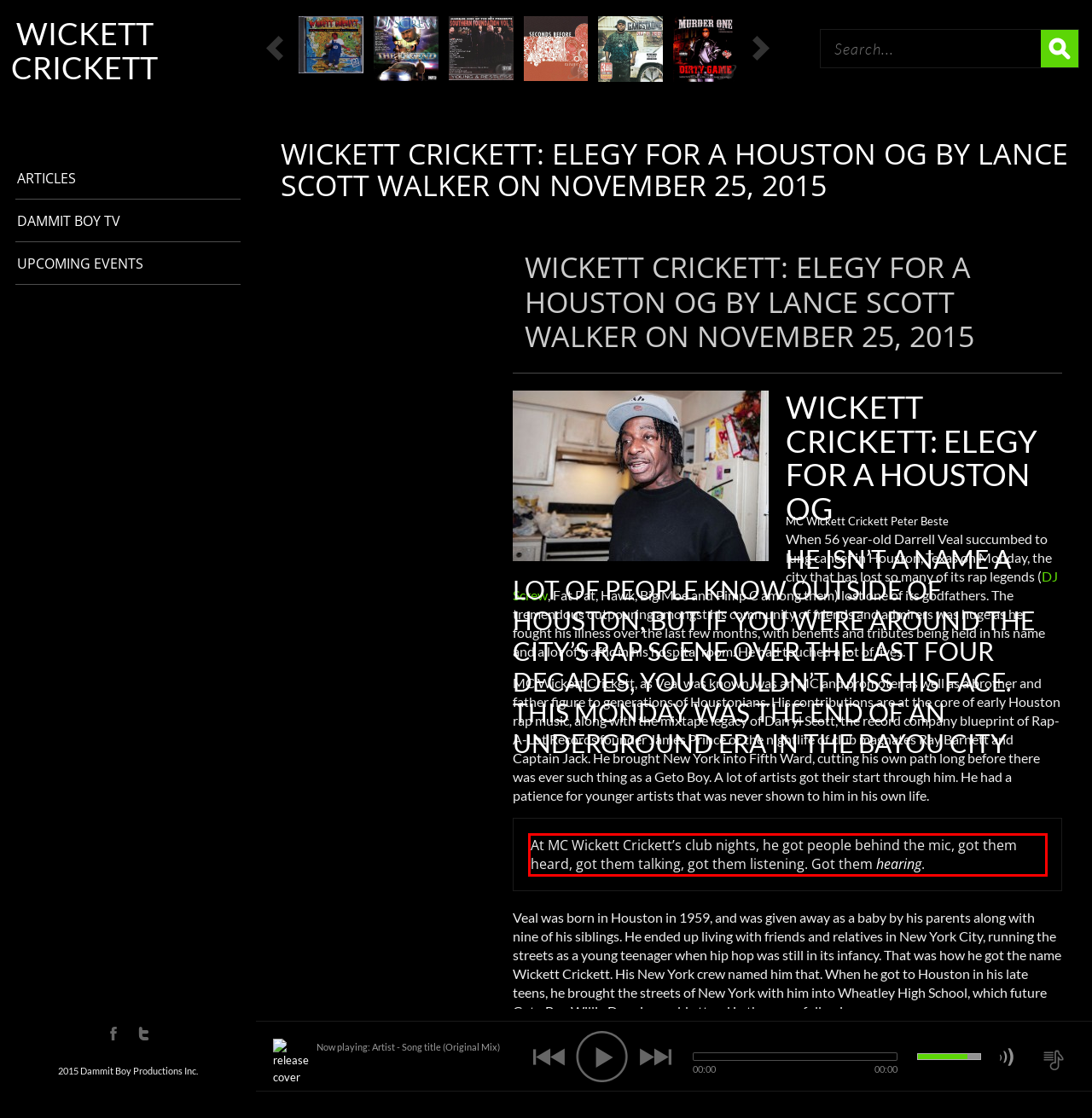You have a screenshot with a red rectangle around a UI element. Recognize and extract the text within this red bounding box using OCR.

At MC Wickett Crickett’s club nights, he got people behind the mic, got them heard, got them talking, got them listening. Got them hearing.